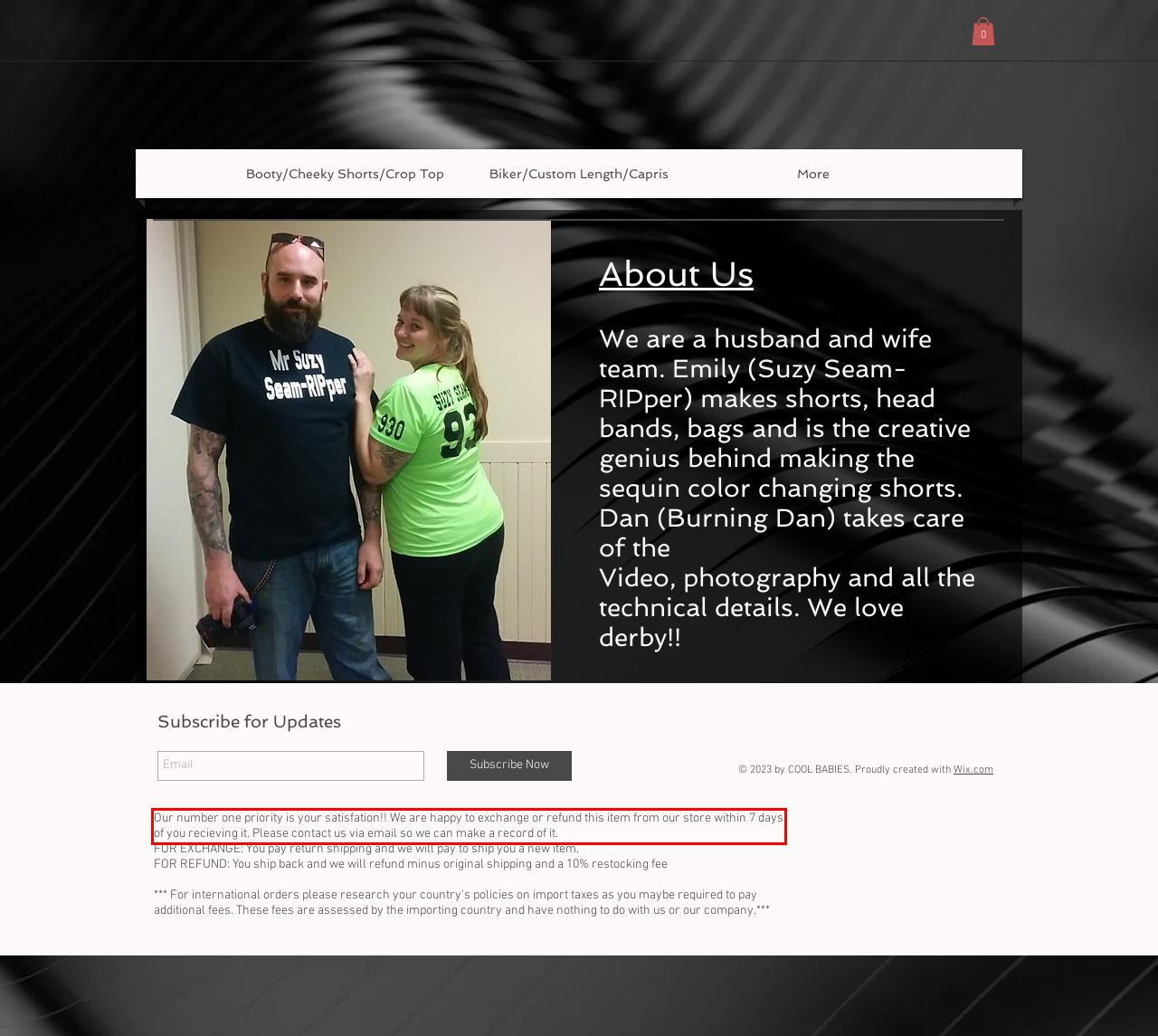Look at the screenshot of the webpage, locate the red rectangle bounding box, and generate the text content that it contains.

Our number one priority is your satisfation!! We are happy to exchange or refund this item from our store within 7 days of you recieving it. Please contact us via email so we can make a record of it.